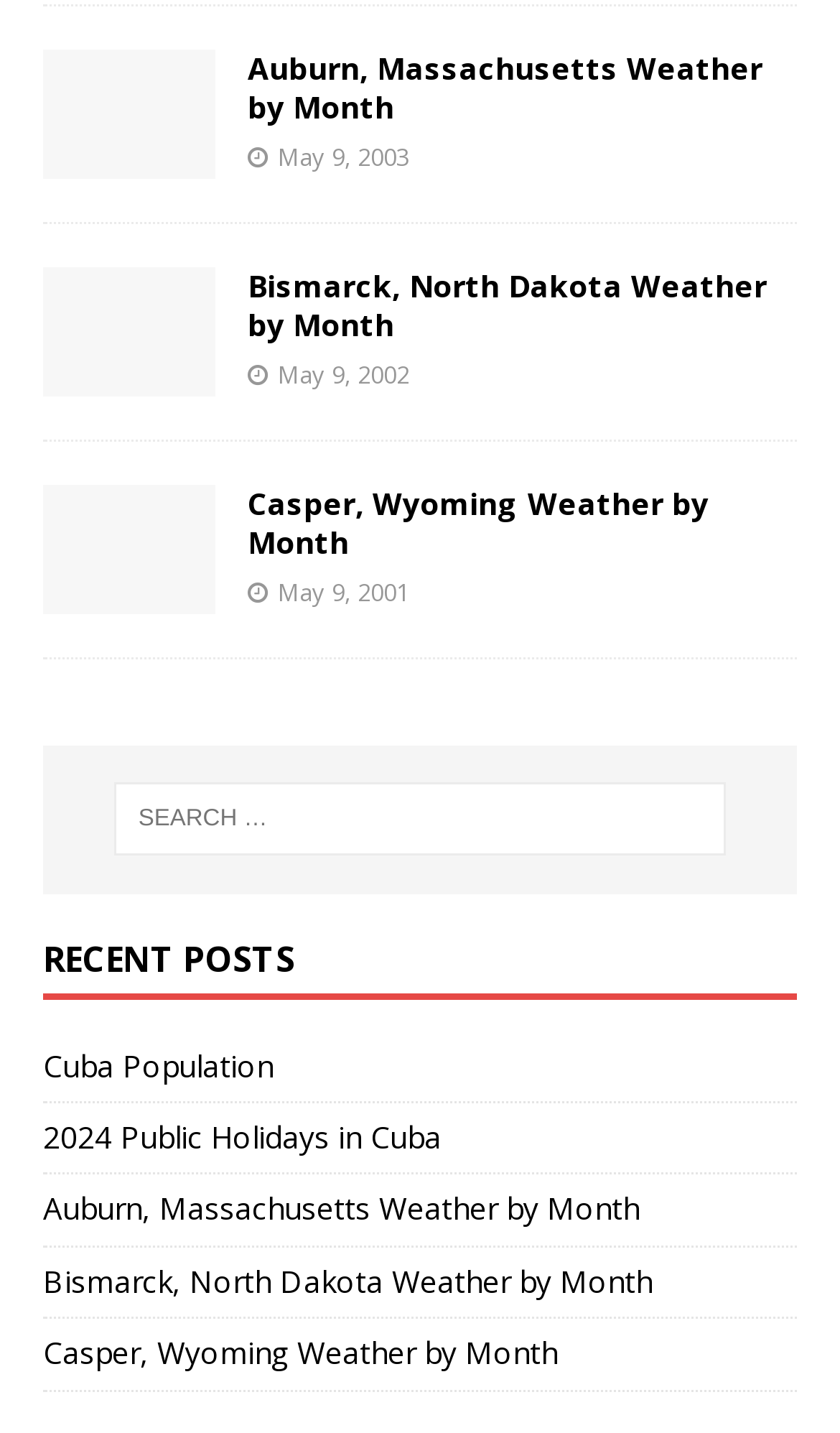Specify the bounding box coordinates of the area to click in order to follow the given instruction: "View Forex markets."

None